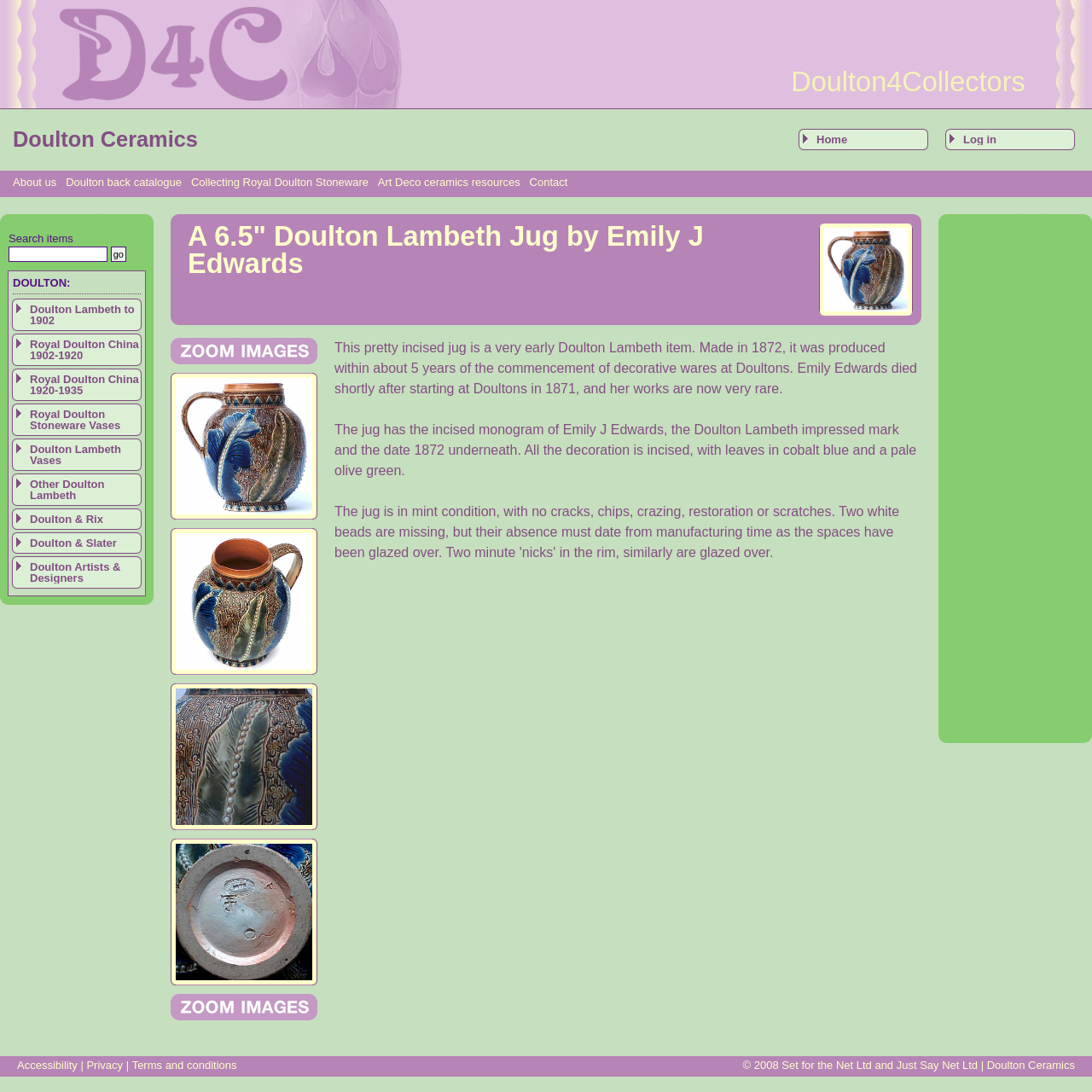Determine the bounding box coordinates of the region to click in order to accomplish the following instruction: "Click the company logo". Provide the coordinates as four float numbers between 0 and 1, specifically [left, top, right, bottom].

[0.0, 0.0, 0.405, 0.099]